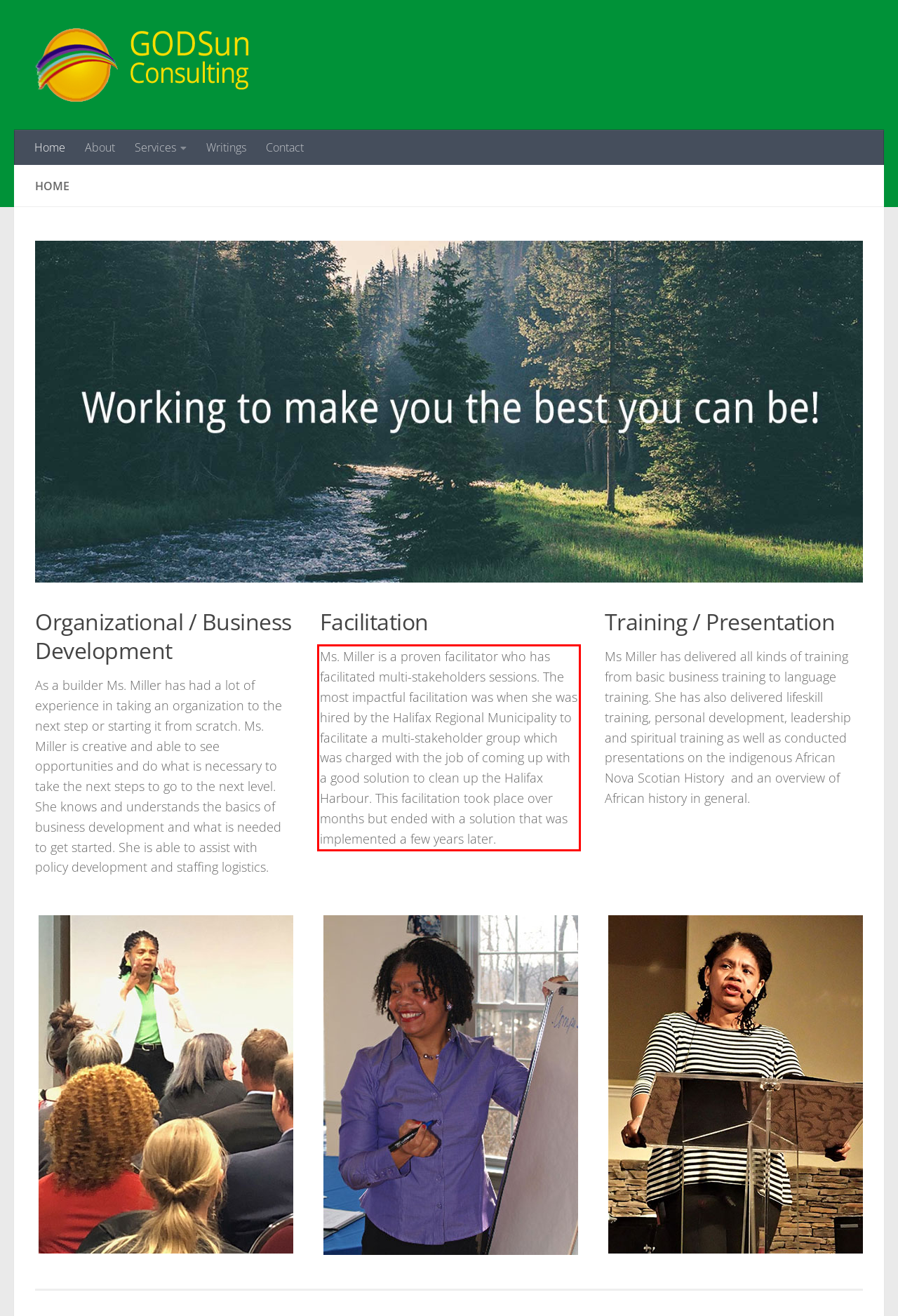Perform OCR on the text inside the red-bordered box in the provided screenshot and output the content.

Ms. Miller is a proven facilitator who has facilitated multi-stakeholders sessions. The most impactful facilitation was when she was hired by the Halifax Regional Municipality to facilitate a multi-stakeholder group which was charged with the job of coming up with a good solution to clean up the Halifax Harbour. This facilitation took place over months but ended with a solution that was implemented a few years later.